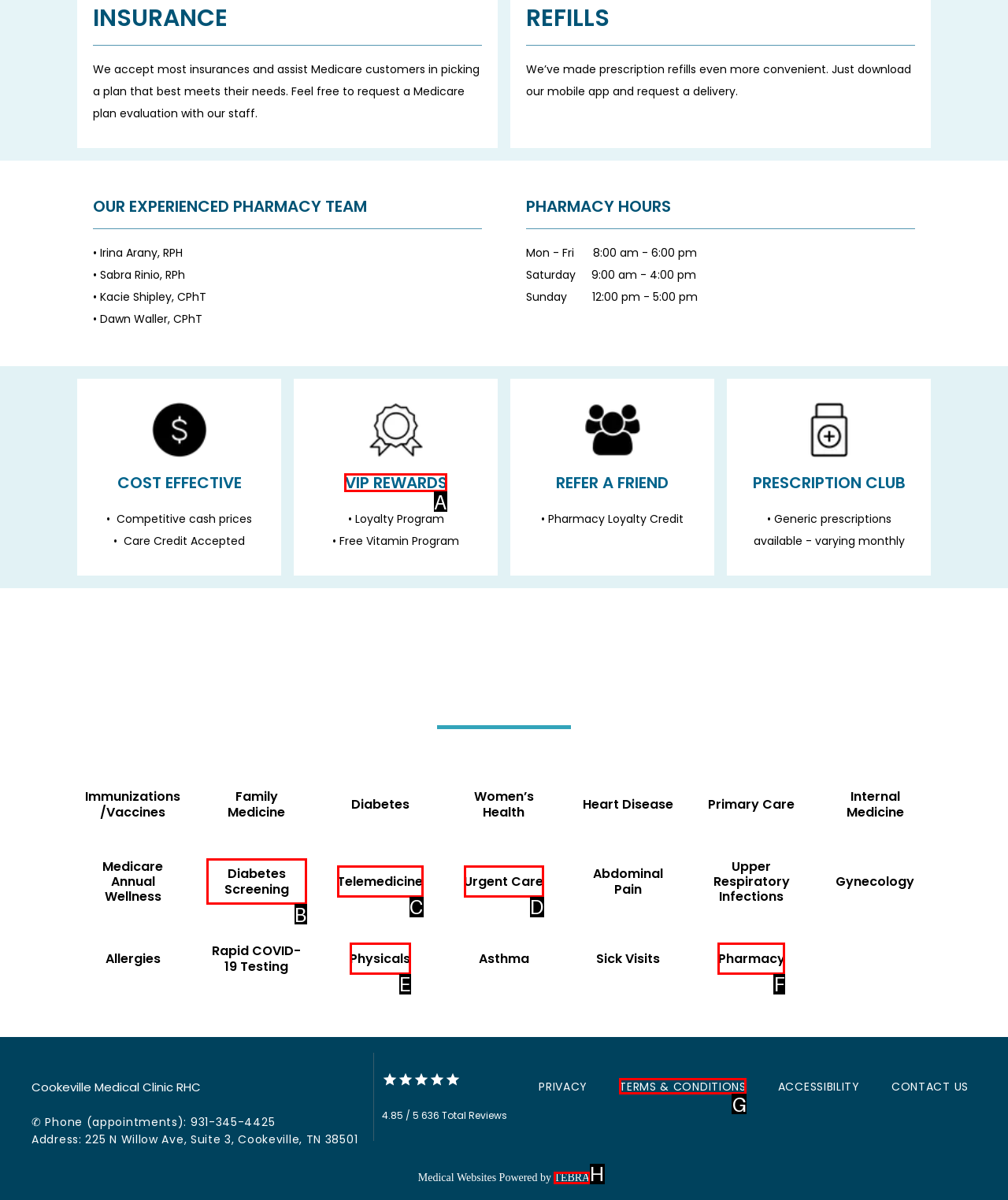Point out the letter of the HTML element you should click on to execute the task: Learn about 'VIP REWARDS'
Reply with the letter from the given options.

A